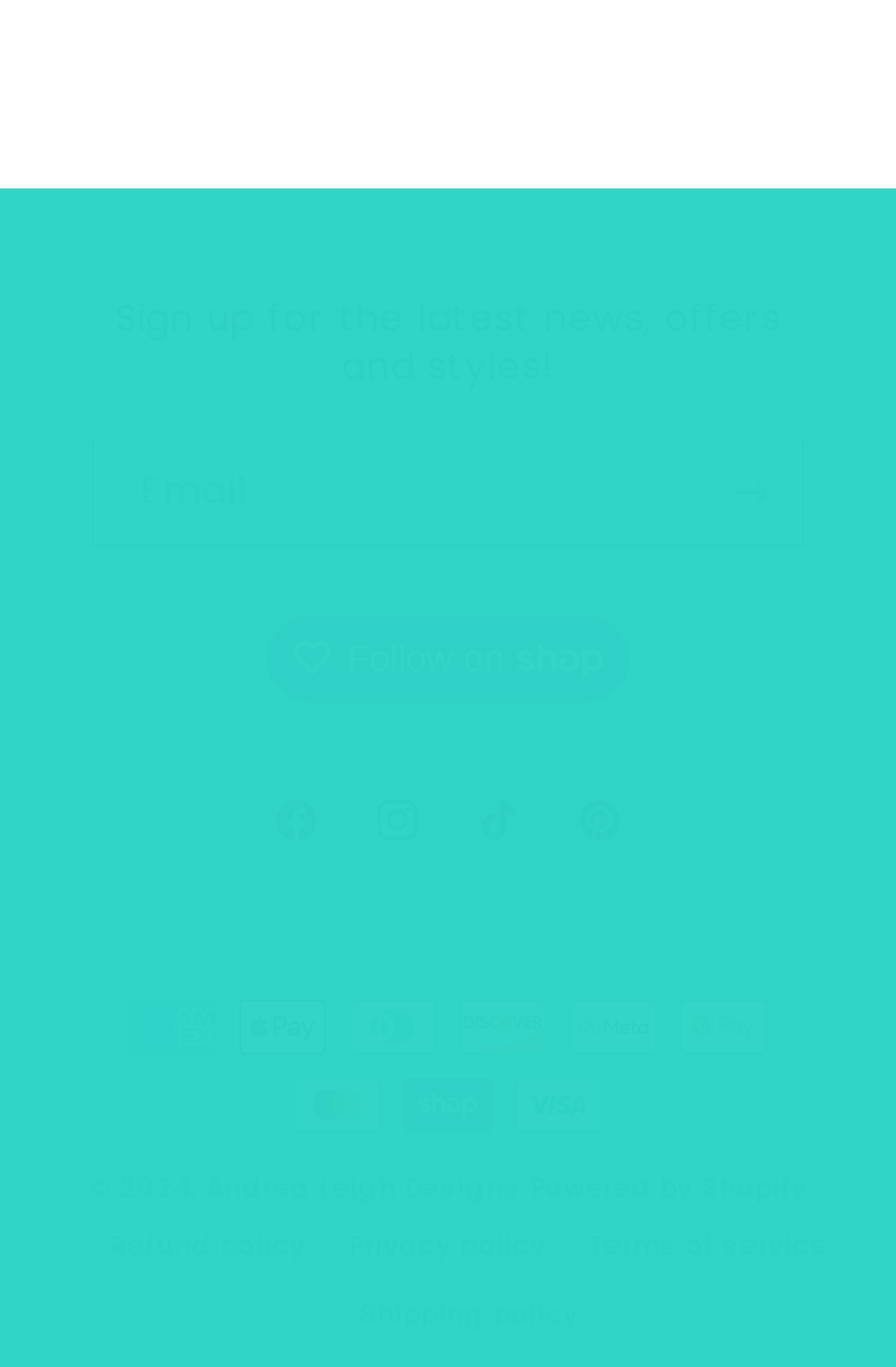What is the purpose of the textbox?
Give a thorough and detailed response to the question.

The textbox is labeled 'Email' and is required, indicating that it is used to input an email address, likely for subscription or newsletter purposes.